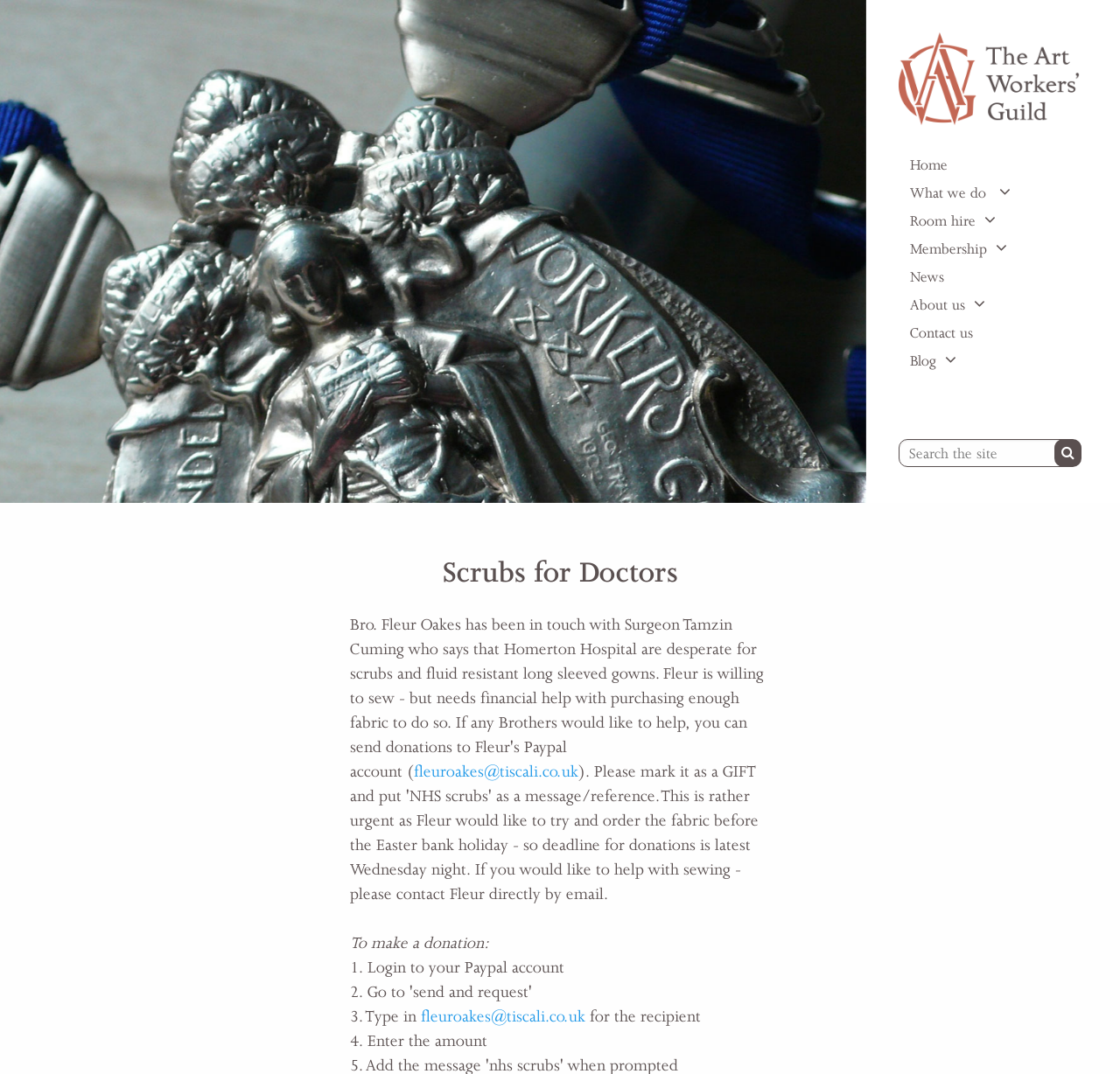Please indicate the bounding box coordinates for the clickable area to complete the following task: "Enter text in the search box". The coordinates should be specified as four float numbers between 0 and 1, i.e., [left, top, right, bottom].

[0.802, 0.409, 0.95, 0.435]